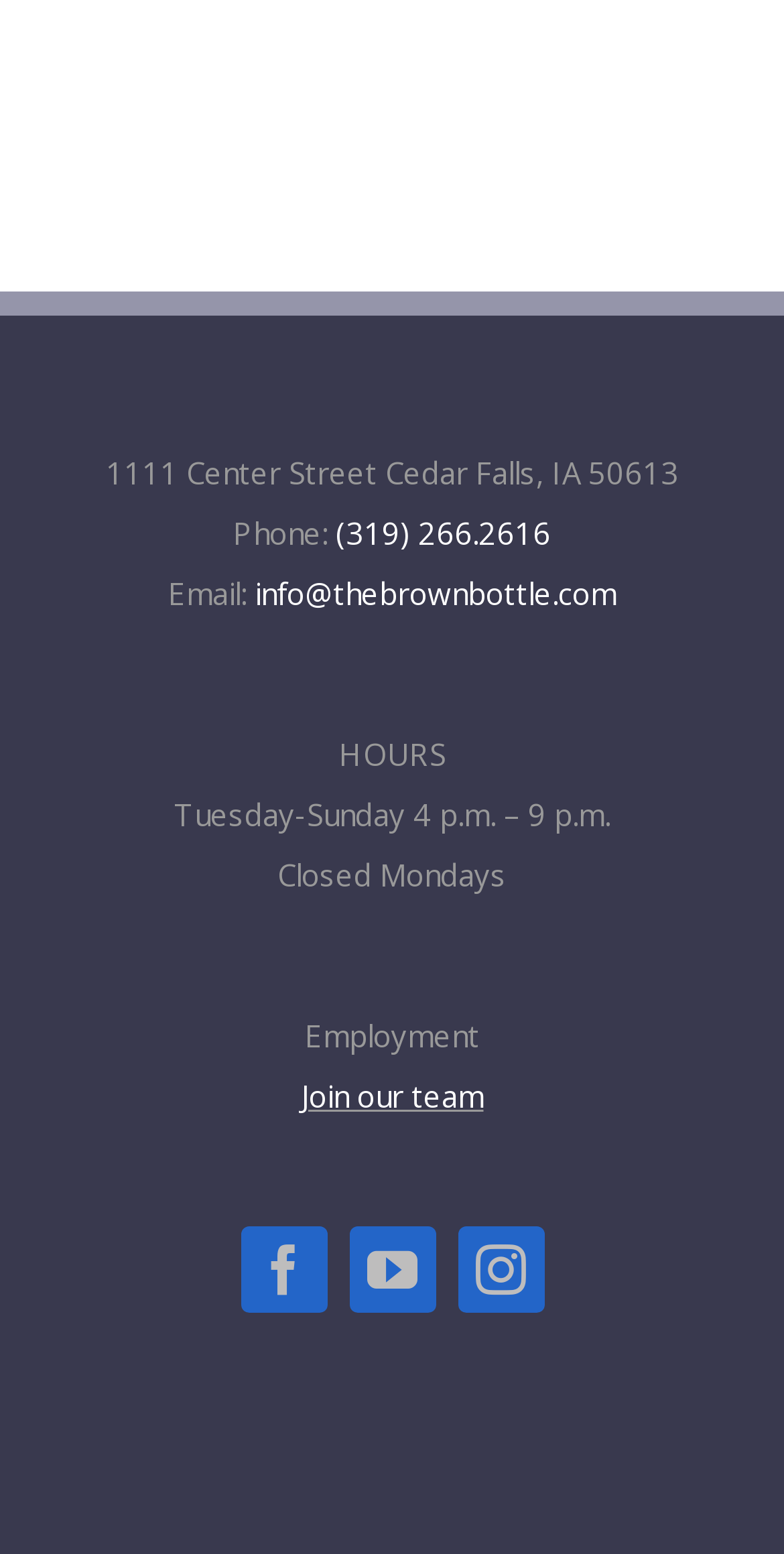What social media platforms does the business have?
Answer the question with a single word or phrase by looking at the picture.

Facebook, YouTube, Instagram